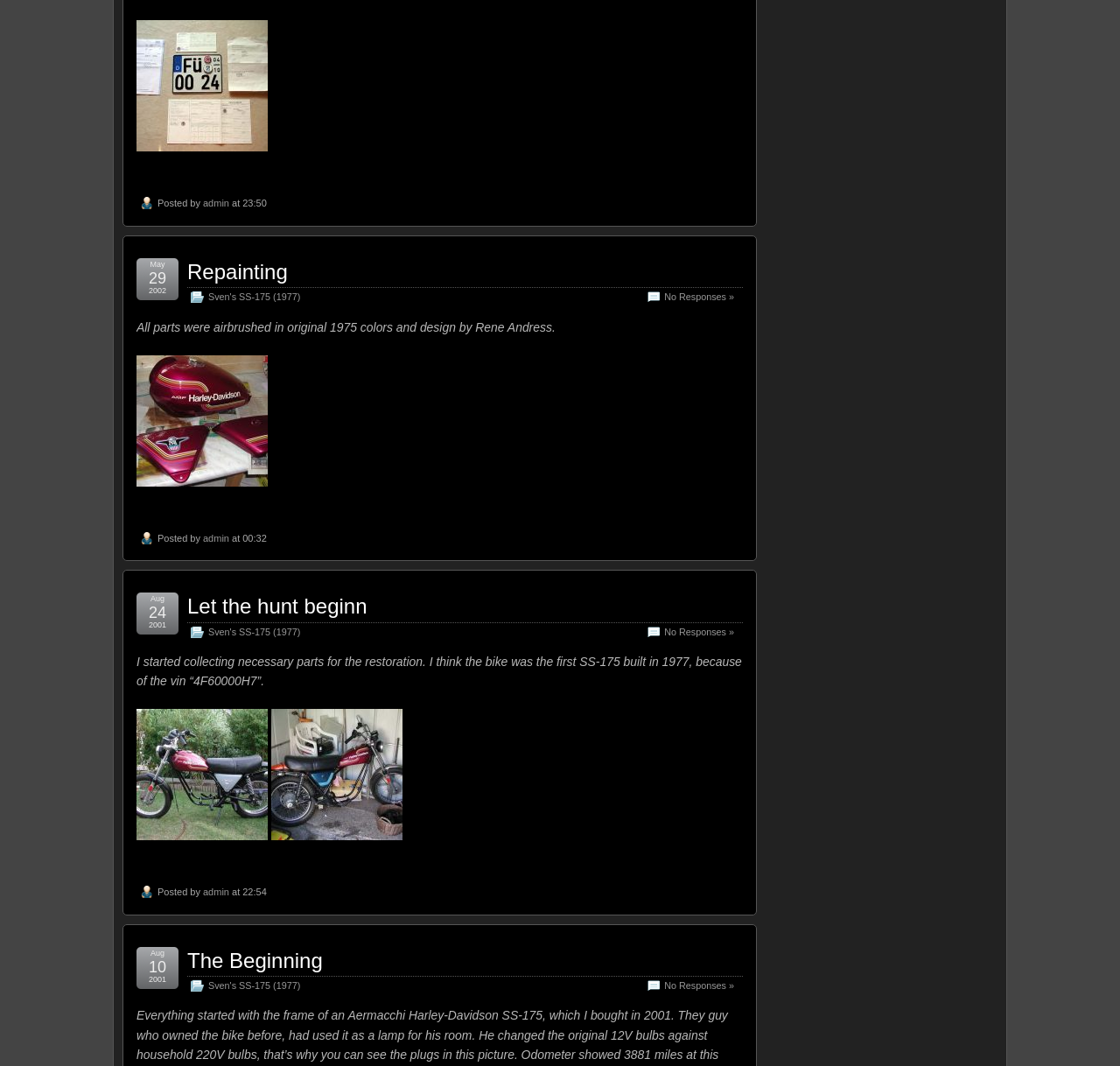Locate the bounding box coordinates of the clickable part needed for the task: "Read the post 'The Beginning'".

[0.167, 0.89, 0.288, 0.912]